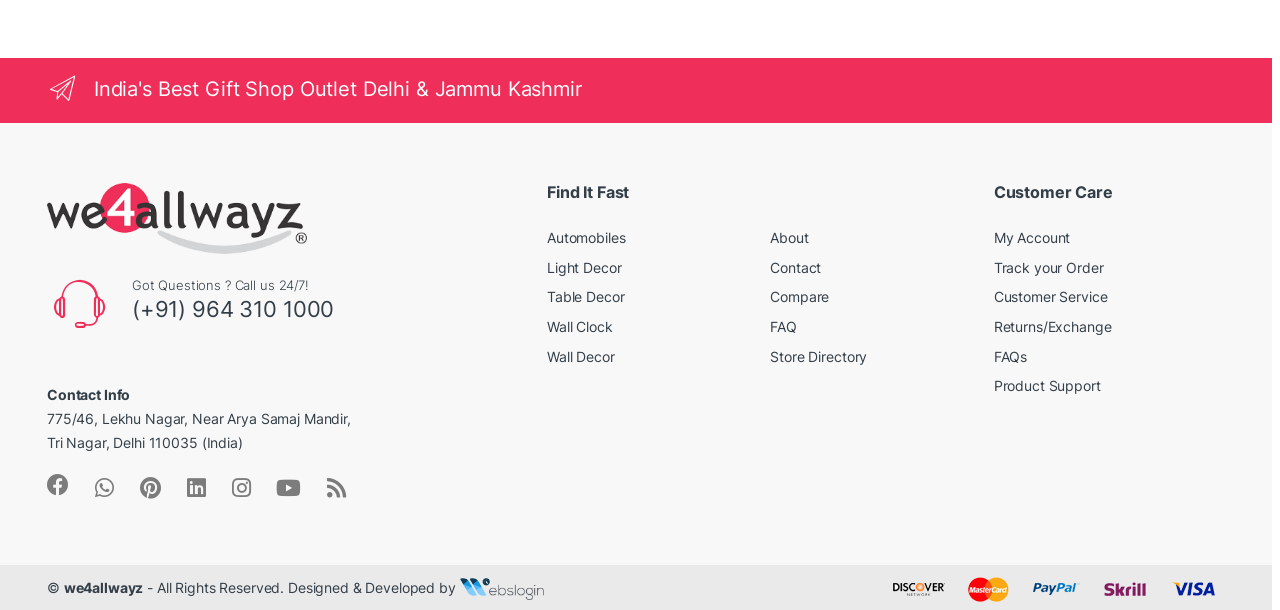Bounding box coordinates are specified in the format (top-left x, top-left y, bottom-right x, bottom-right y). All values are floating point numbers bounded between 0 and 1. Please provide the bounding box coordinate of the region this sentence describes: Automobiles

[0.427, 0.376, 0.489, 0.404]